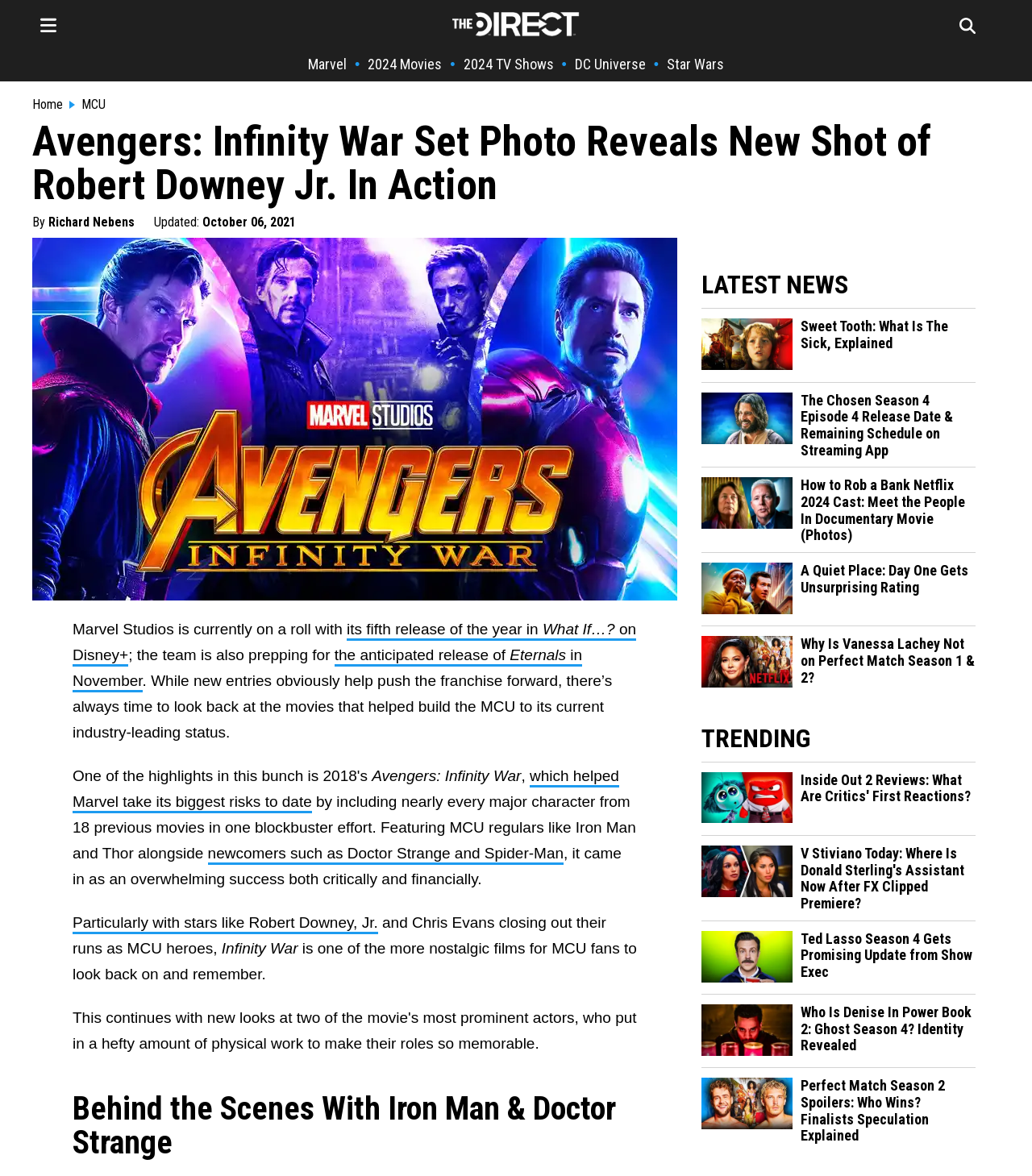Indicate the bounding box coordinates of the element that must be clicked to execute the instruction: "Check out the behind-the-scenes photo of Iron Man and Doctor Strange". The coordinates should be given as four float numbers between 0 and 1, i.e., [left, top, right, bottom].

[0.031, 0.203, 0.656, 0.511]